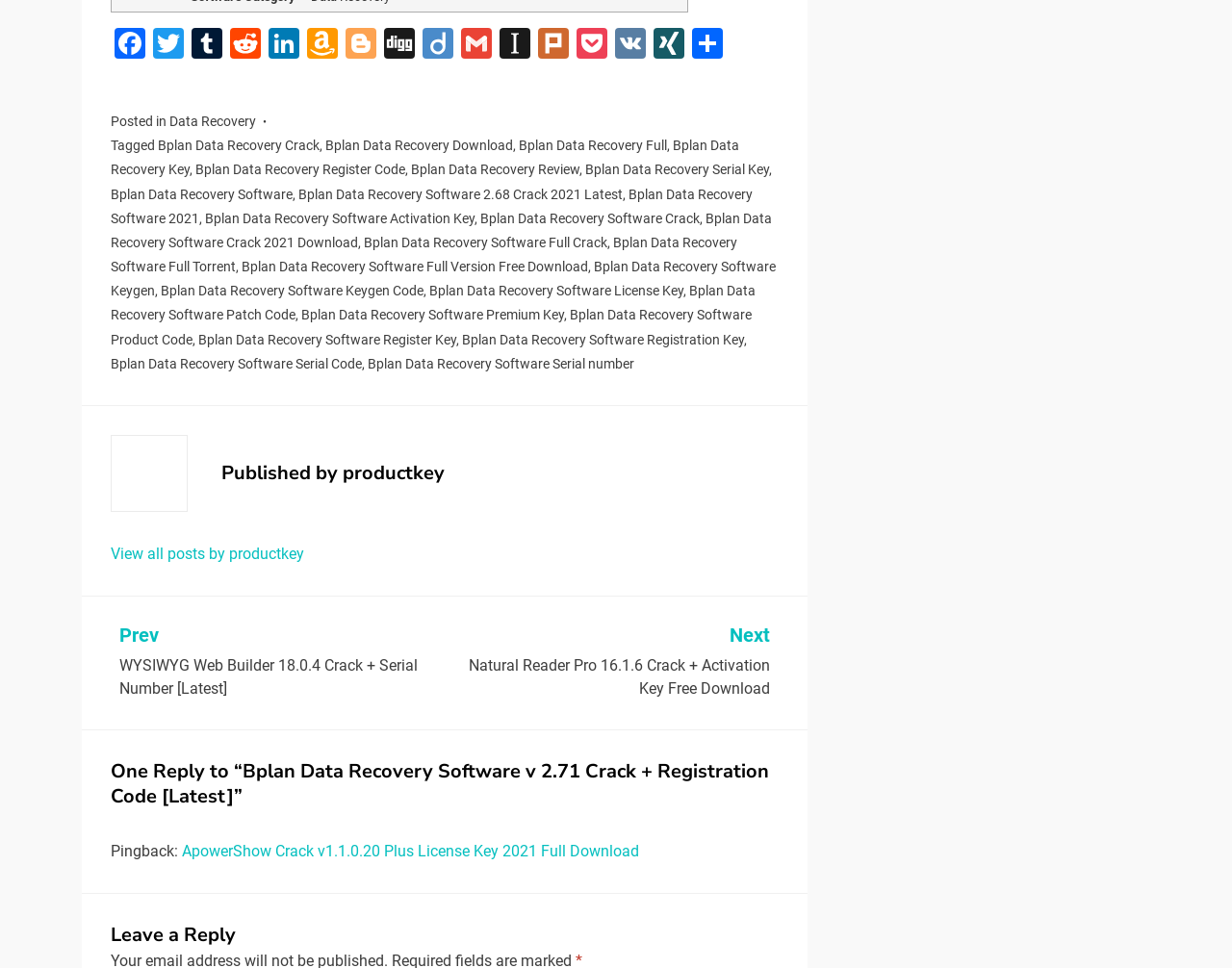Determine the bounding box coordinates for the clickable element to execute this instruction: "Leave a reply". Provide the coordinates as four float numbers between 0 and 1, i.e., [left, top, right, bottom].

[0.09, 0.954, 0.632, 0.979]